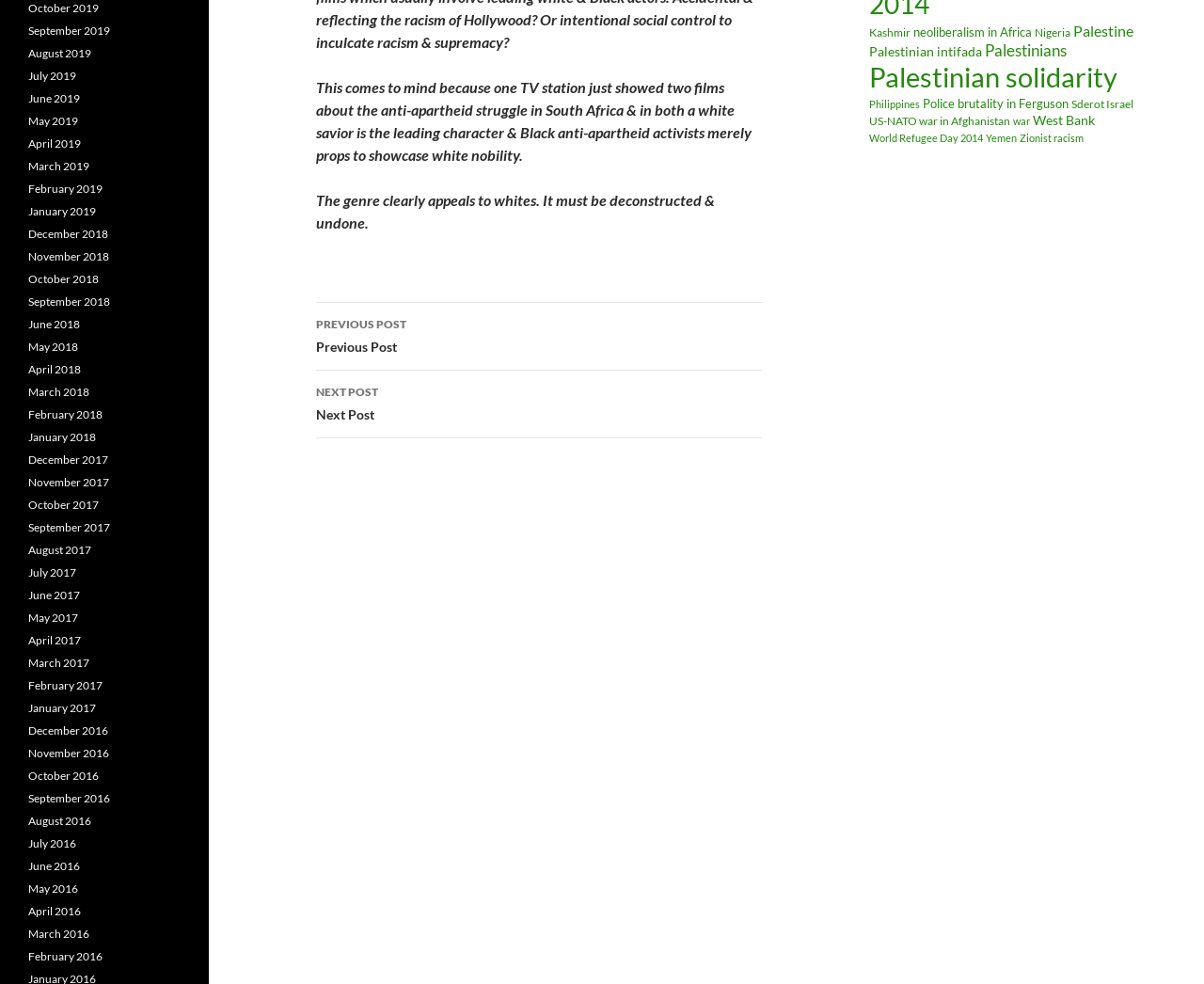Predict the bounding box of the UI element that fits this description: "Previous PostPrevious Post".

[0.262, 0.308, 0.633, 0.377]